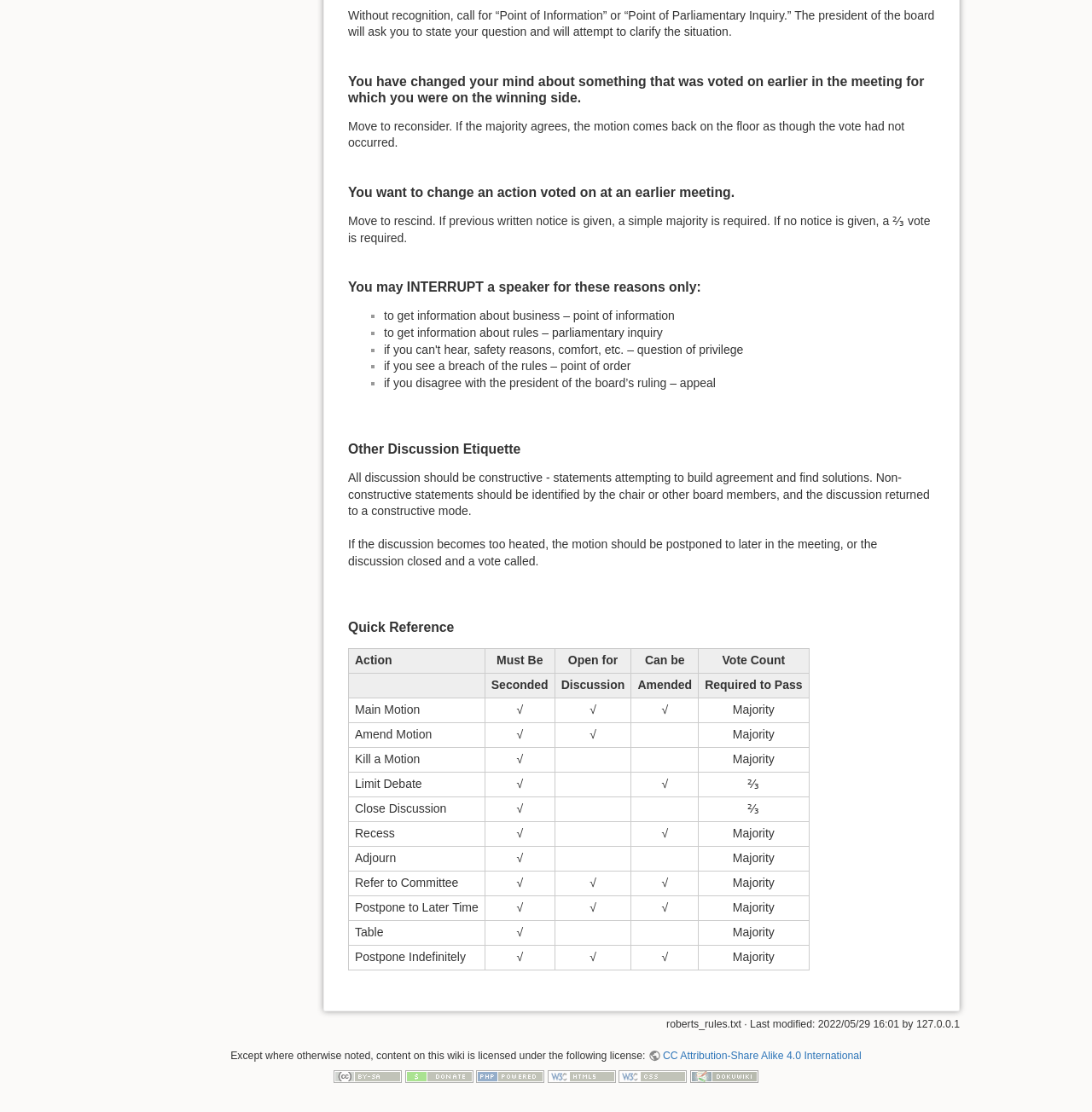Identify the bounding box coordinates of the part that should be clicked to carry out this instruction: "read about other discussion etiquette".

[0.319, 0.397, 0.856, 0.412]